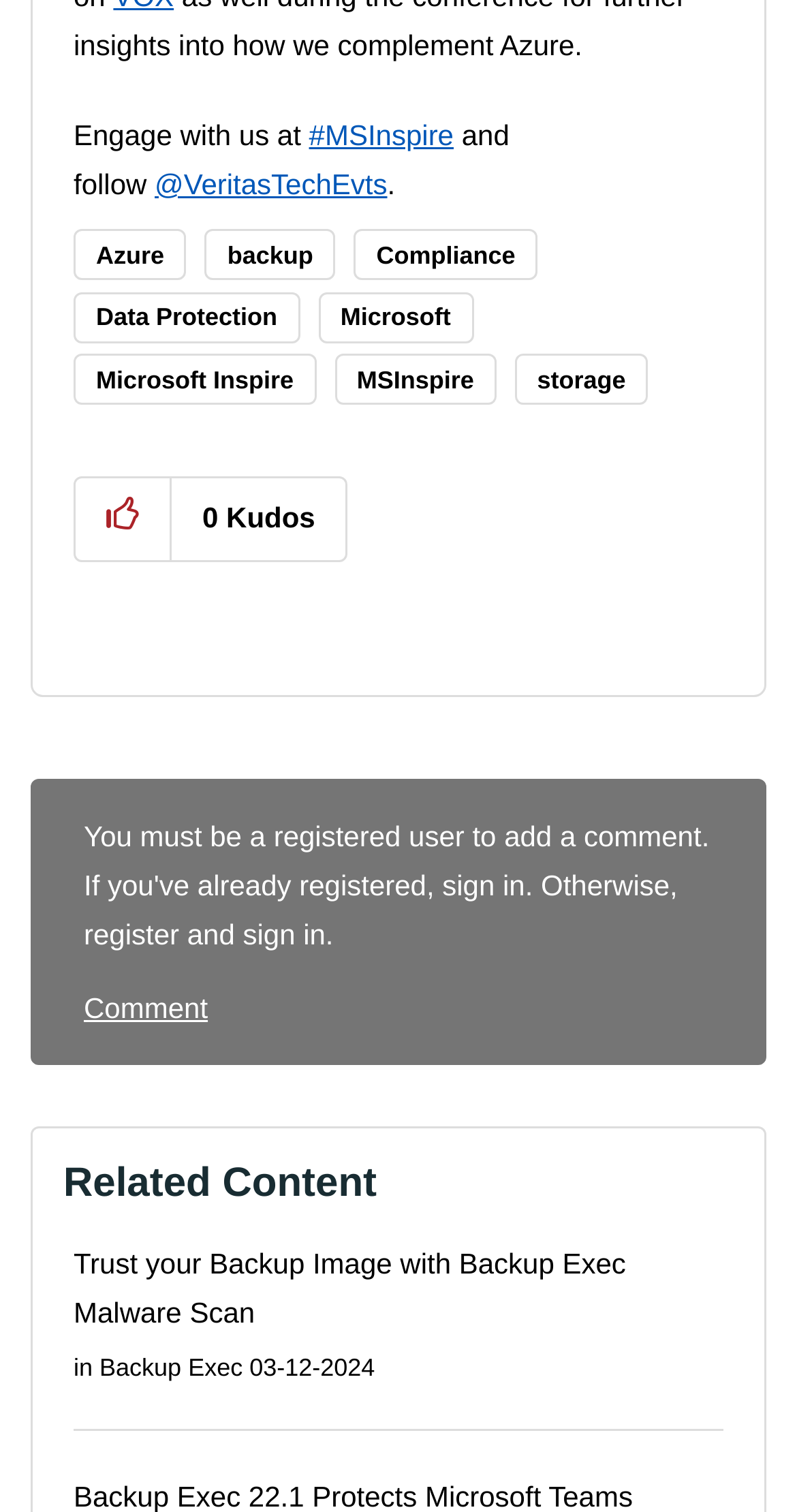Identify the bounding box coordinates for the UI element described by the following text: "Microsoft Inspire". Provide the coordinates as four float numbers between 0 and 1, in the format [left, top, right, bottom].

[0.092, 0.234, 0.397, 0.268]